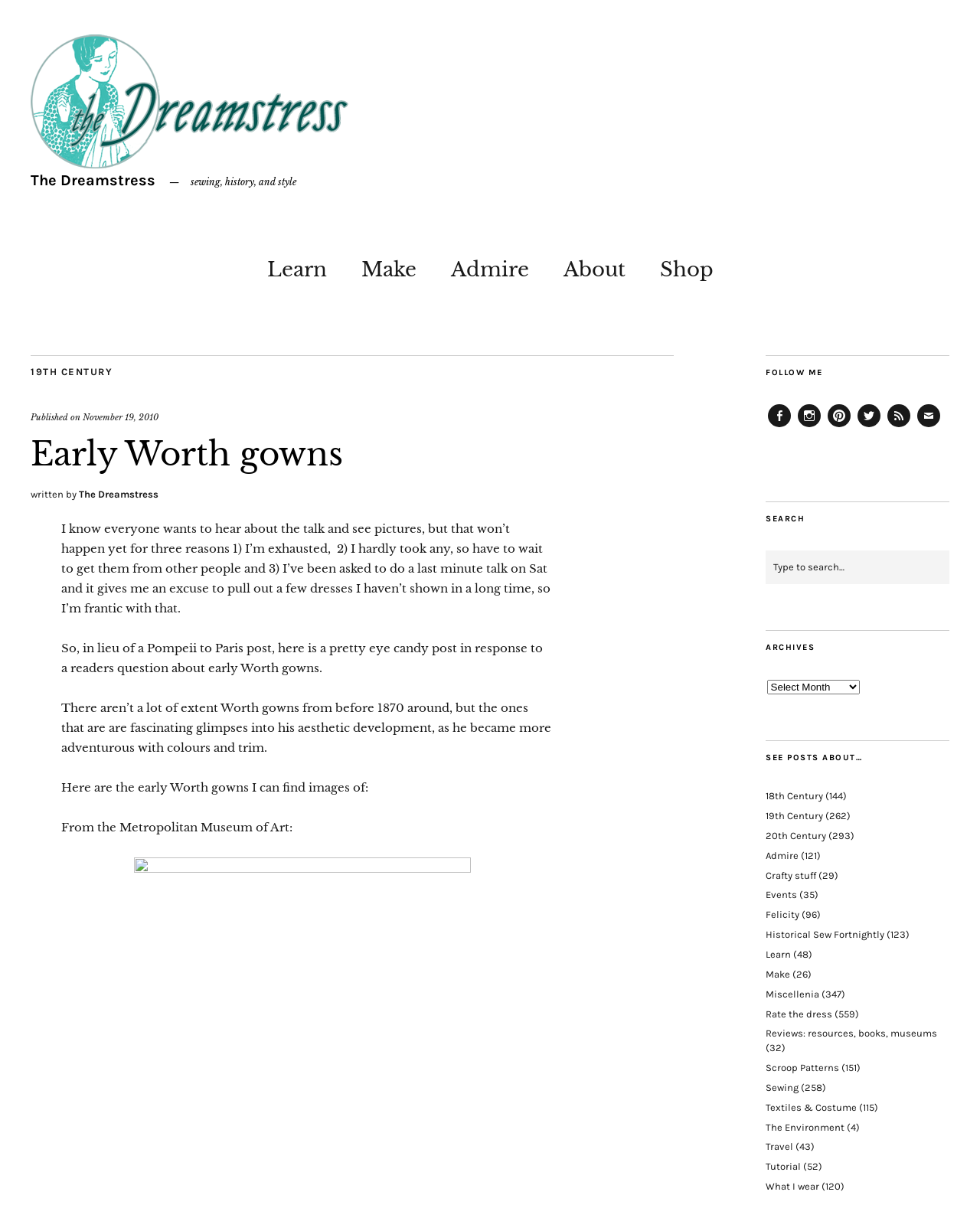What are the social media platforms listed in the 'FOLLOW ME' section?
Using the image, respond with a single word or phrase.

Facebook, Instagram, Pinterest, Twitter, Feed, Email